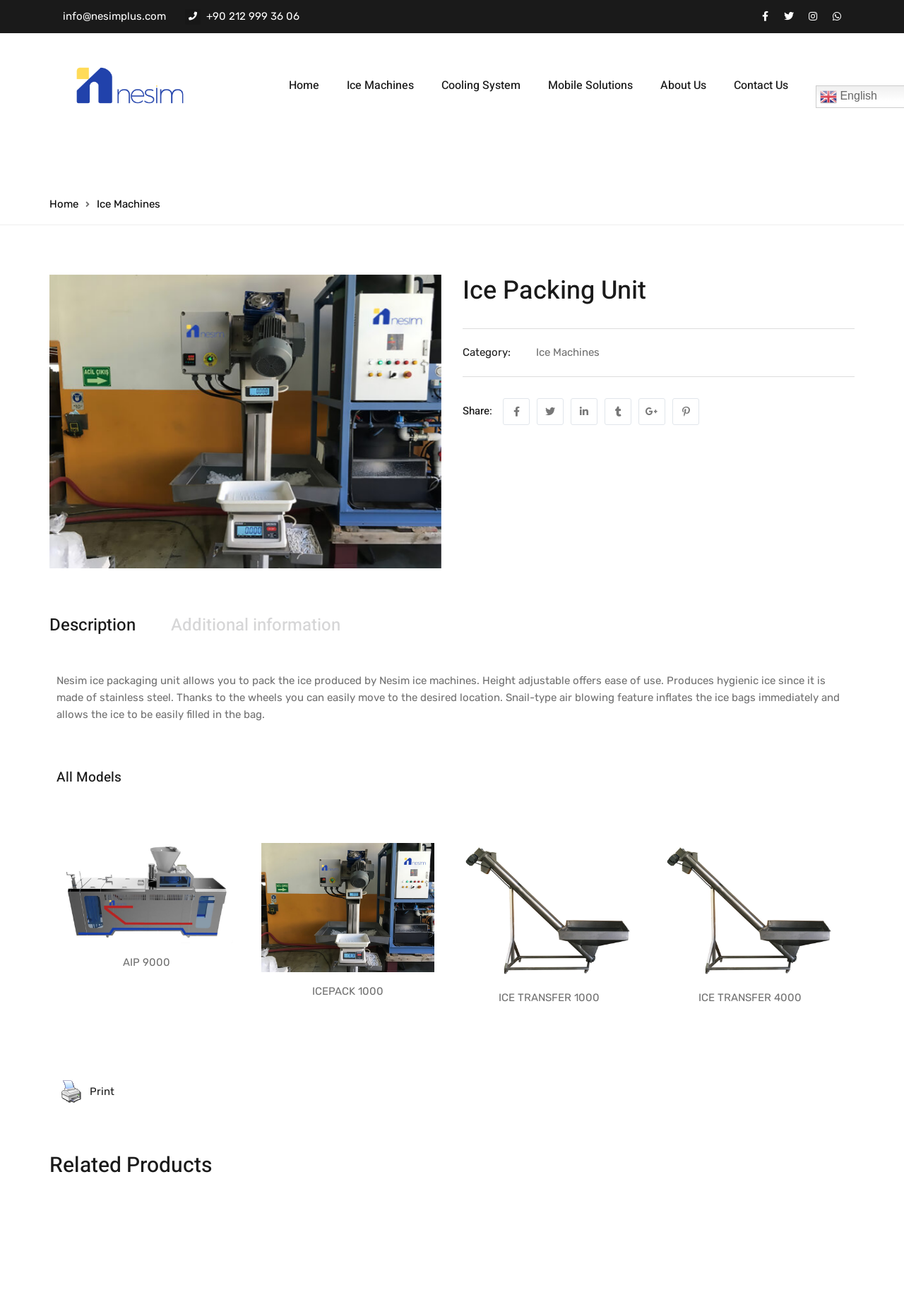Can you provide the bounding box coordinates for the element that should be clicked to implement the instruction: "Share on social media"?

[0.556, 0.303, 0.586, 0.323]